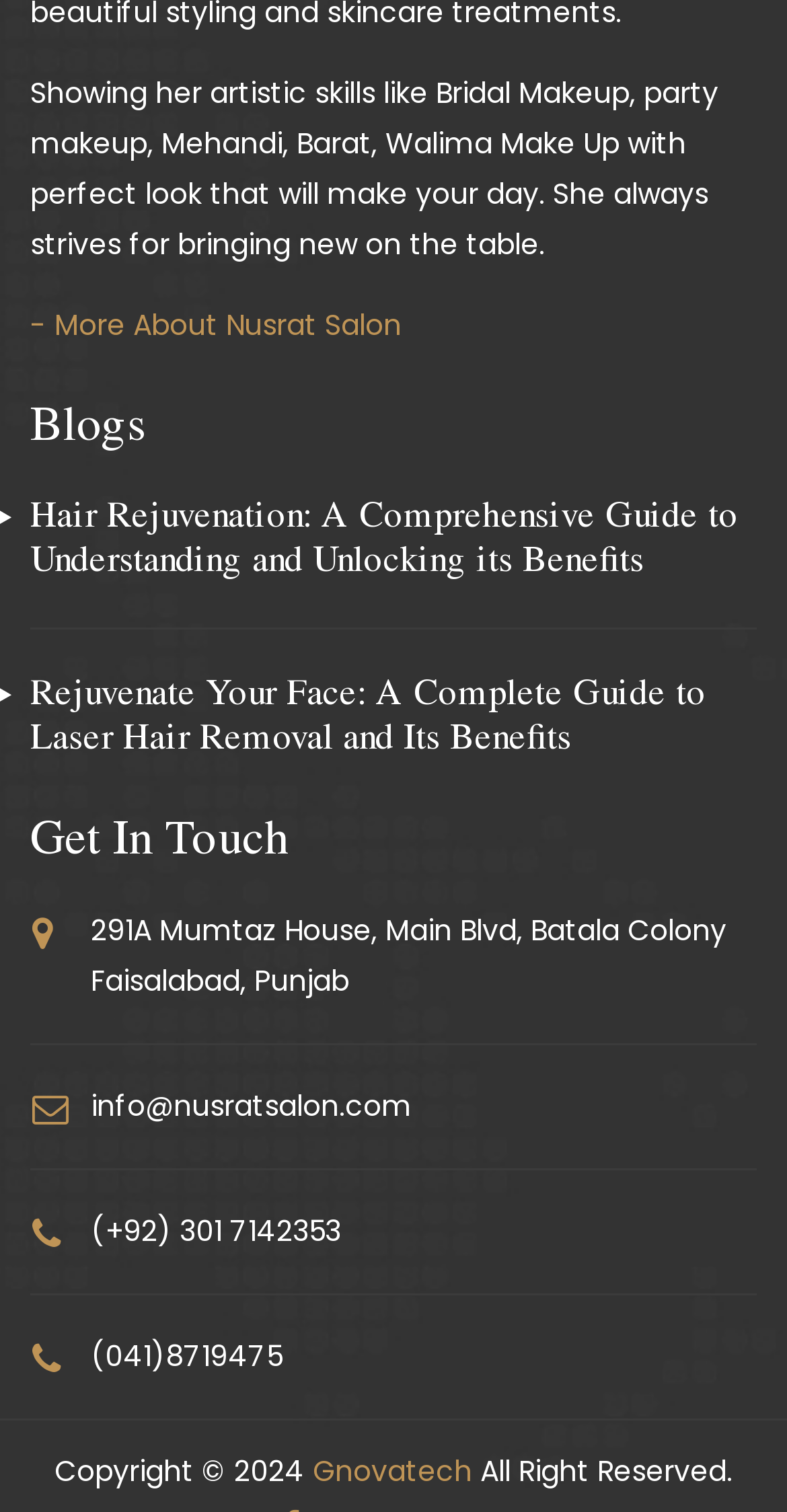Based on the image, provide a detailed response to the question:
What is the name of the salon?

The name of the salon can be inferred from the text 'Showing her artistic skills like Bridal Makeup, party makeup, Mehandi, Barat, Walima Make Up with perfect look that will make your day. She always strives for bringing new on the table.' which is describing the skills of someone from Nusrat Salon.